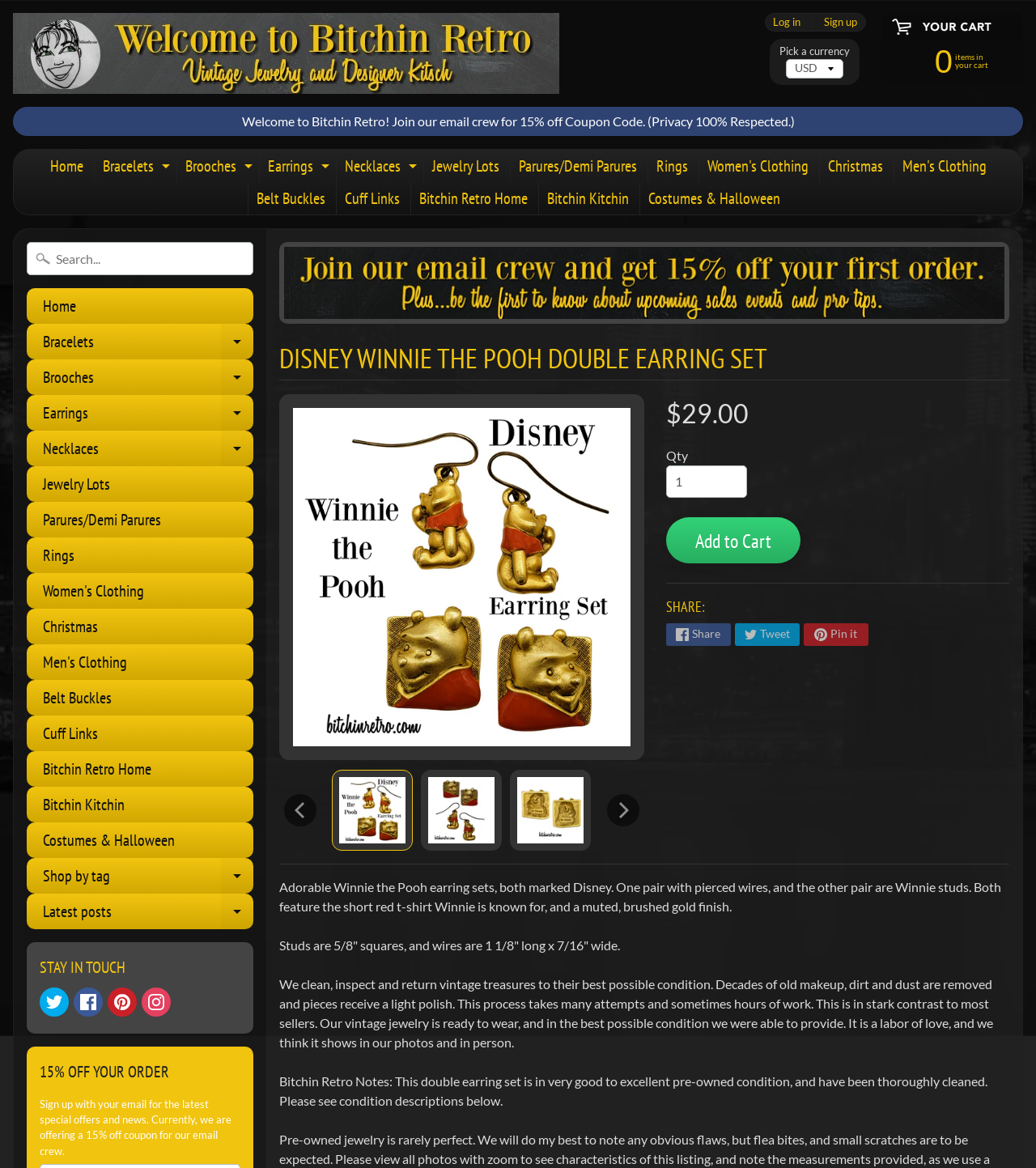Please locate the bounding box coordinates for the element that should be clicked to achieve the following instruction: "Follow the 'Twitter' social media link". Ensure the coordinates are given as four float numbers between 0 and 1, i.e., [left, top, right, bottom].

[0.038, 0.845, 0.066, 0.87]